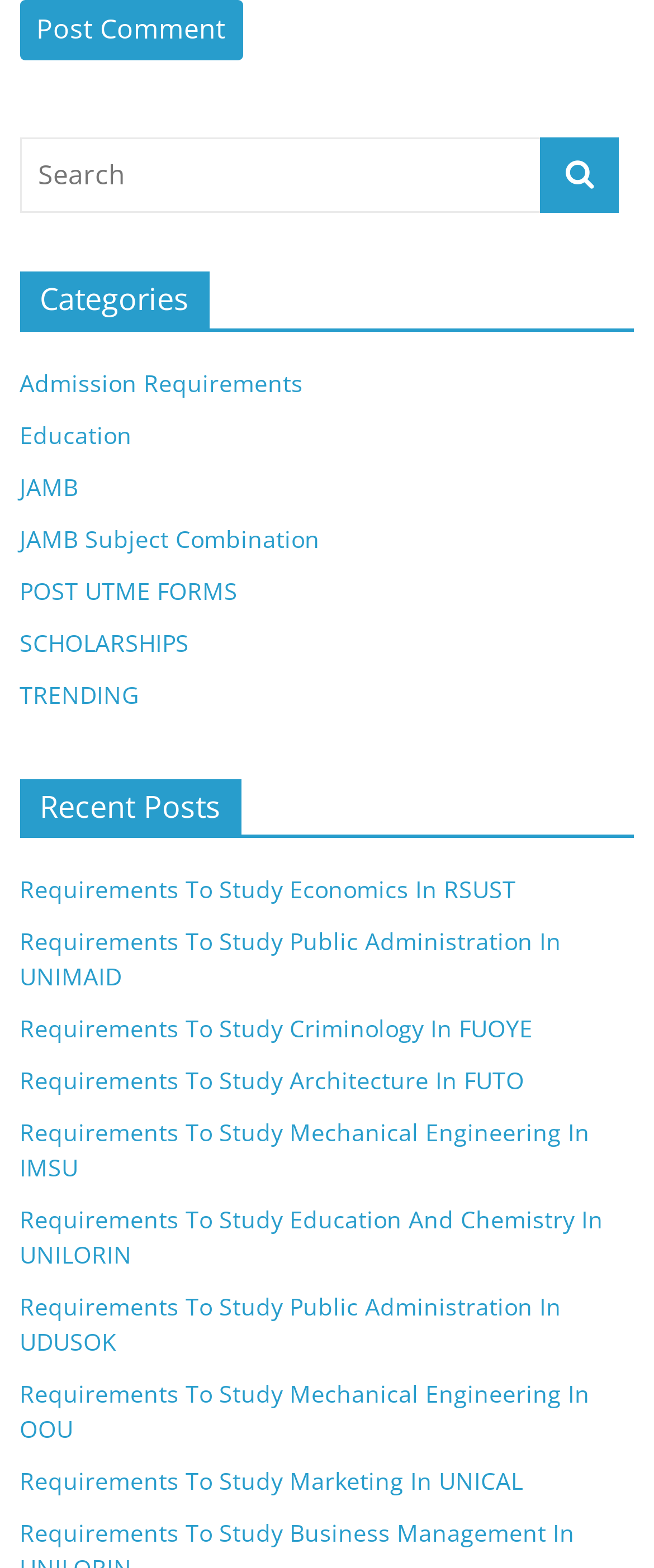Pinpoint the bounding box coordinates of the clickable element needed to complete the instruction: "Click on the magnifying glass icon". The coordinates should be provided as four float numbers between 0 and 1: [left, top, right, bottom].

[0.826, 0.088, 0.947, 0.136]